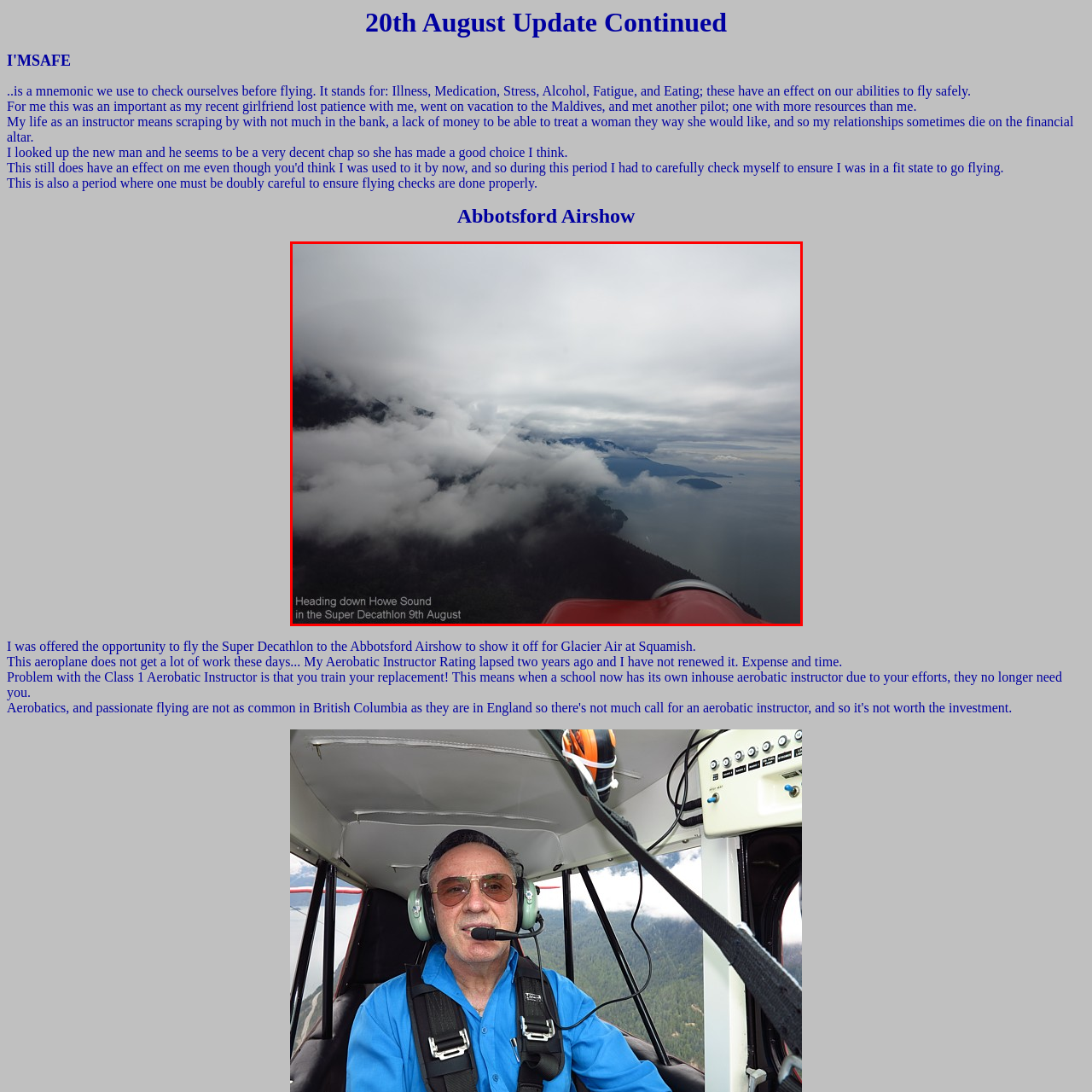What is the date shown in the image? Inspect the image encased in the red bounding box and answer using only one word or a brief phrase.

August 9th